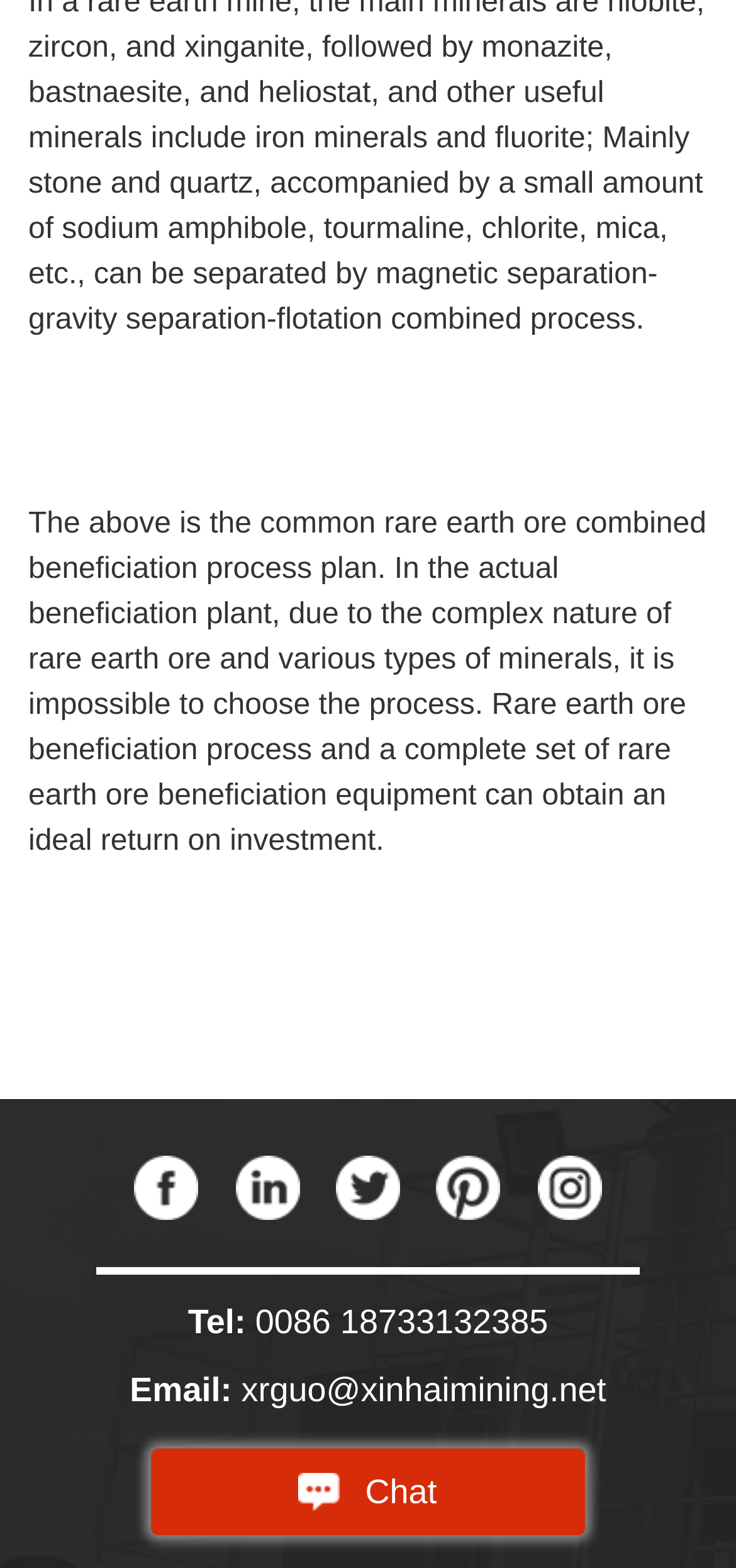What is the purpose of the webpage?
Please respond to the question with as much detail as possible.

Based on the static text element, the webpage appears to be describing a beneficiation process plan, suggesting that the purpose of the webpage is to educate or inform readers about this process.